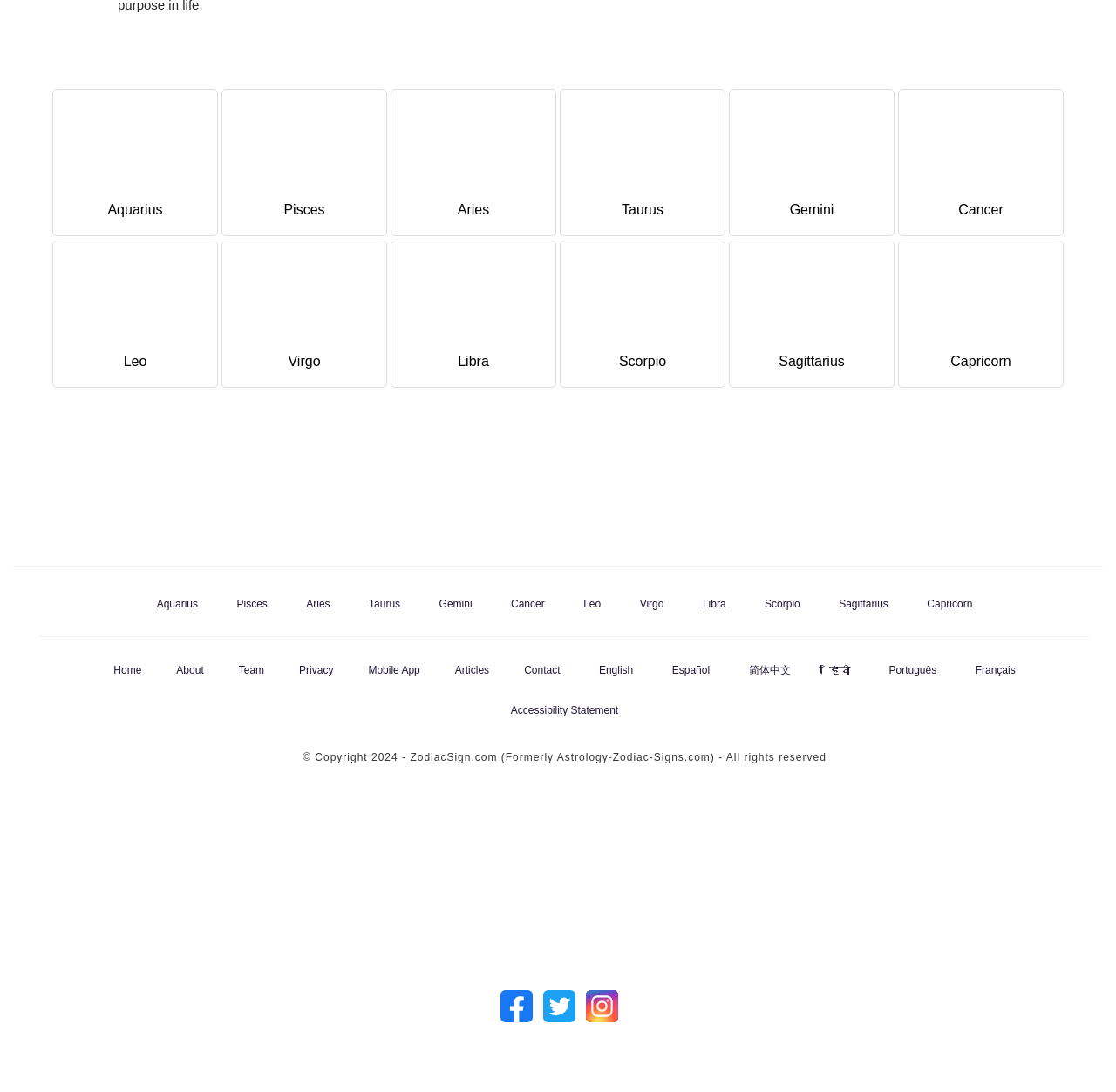Please locate the bounding box coordinates of the element that needs to be clicked to achieve the following instruction: "Go to Home page". The coordinates should be four float numbers between 0 and 1, i.e., [left, top, right, bottom].

[0.094, 0.604, 0.135, 0.623]